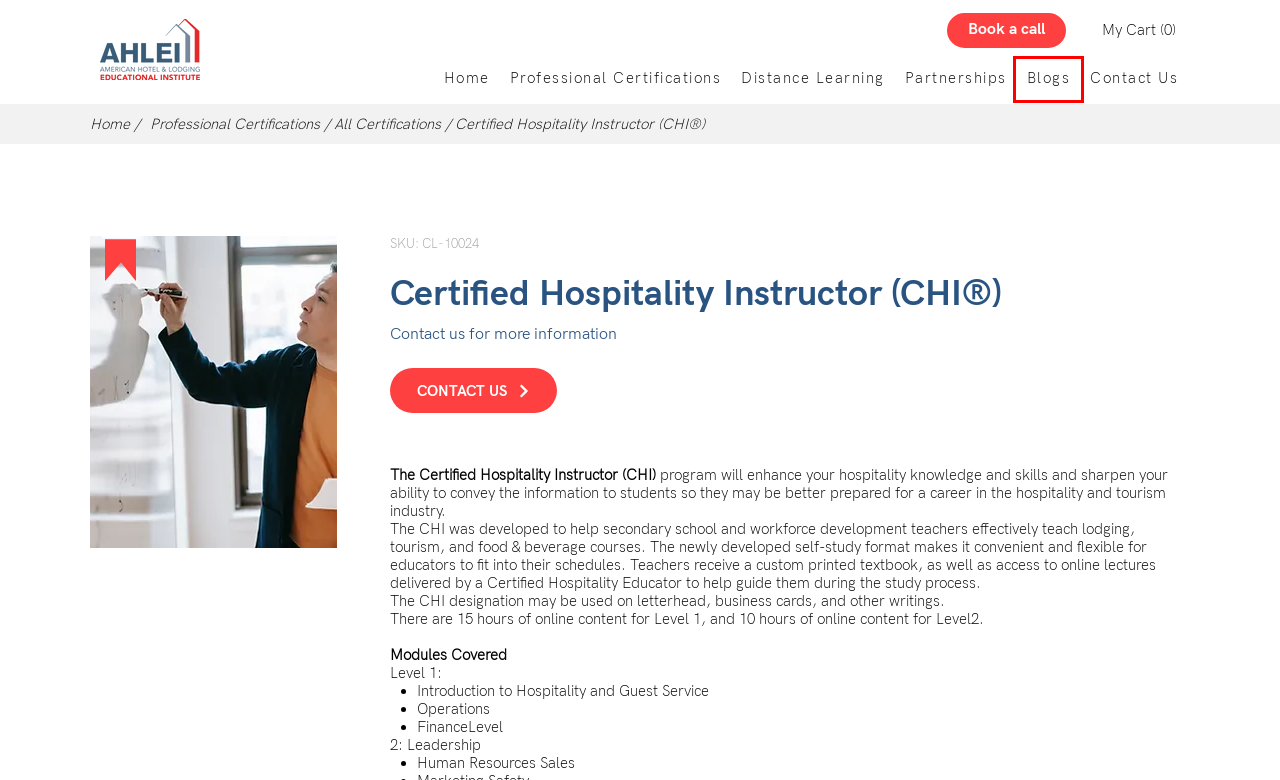You are provided with a screenshot of a webpage that includes a red rectangle bounding box. Please choose the most appropriate webpage description that matches the new webpage after clicking the element within the red bounding box. Here are the candidates:
A. Hospitality Training & Education | AHLEI Saudi Arabia
B. Calendly - American Hotel & Lodging Educational Institute
C. Blogs | AHLEI Saudi Arabia
D. Professional Certifications | AHLEI Saudi Arabia
E. Education & Training Partner | AHLEI Saudi Arabia
F. Distance Learning | AHLEI Saudi Arabia
G. Contact Us | AHLEI Saudi Arabia
H. Booking Cart | AHLEI Saudi Arabia

C